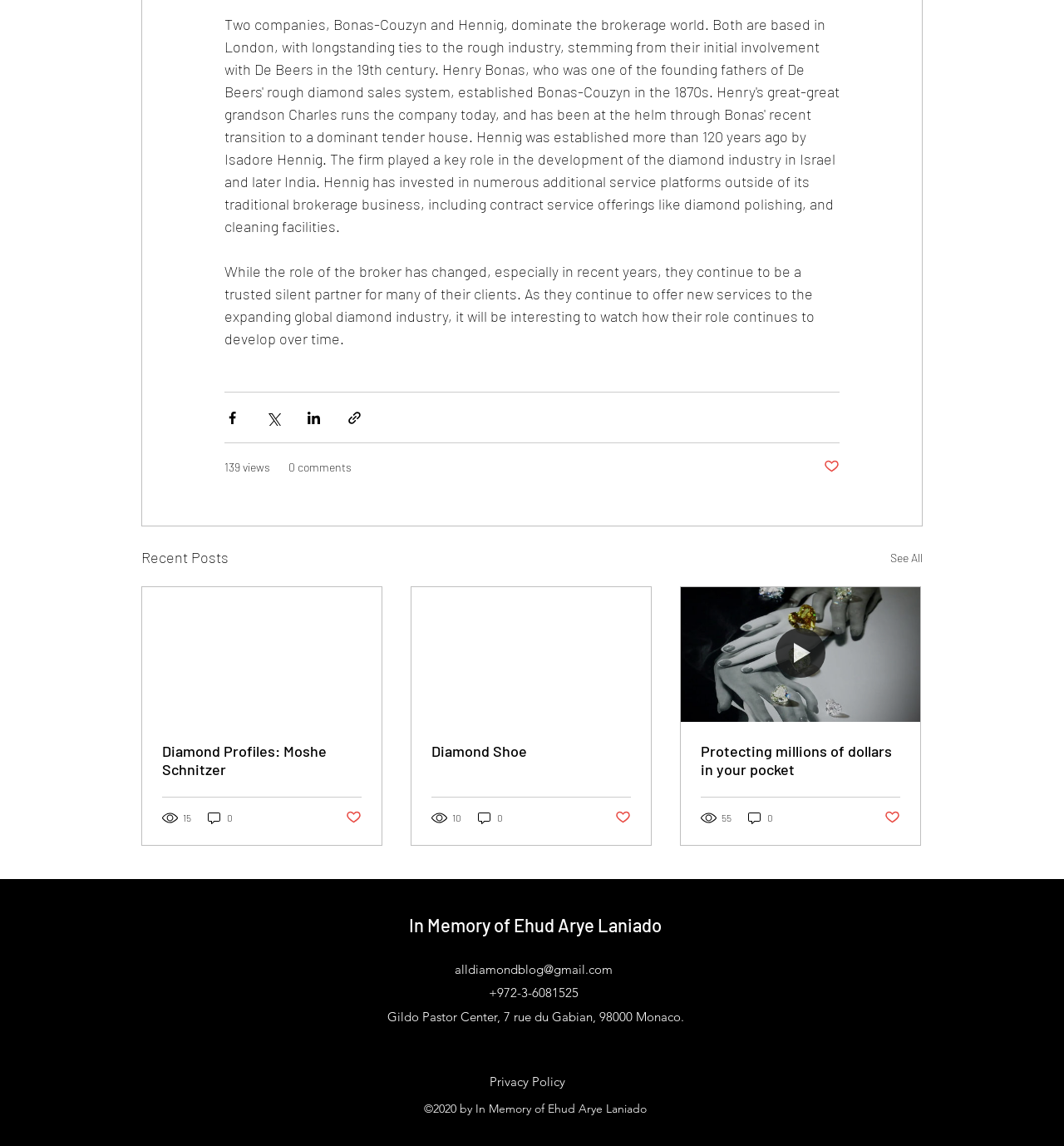Please find the bounding box for the UI component described as follows: "Diamond Profiles: Moshe Schnitzer".

[0.152, 0.648, 0.34, 0.679]